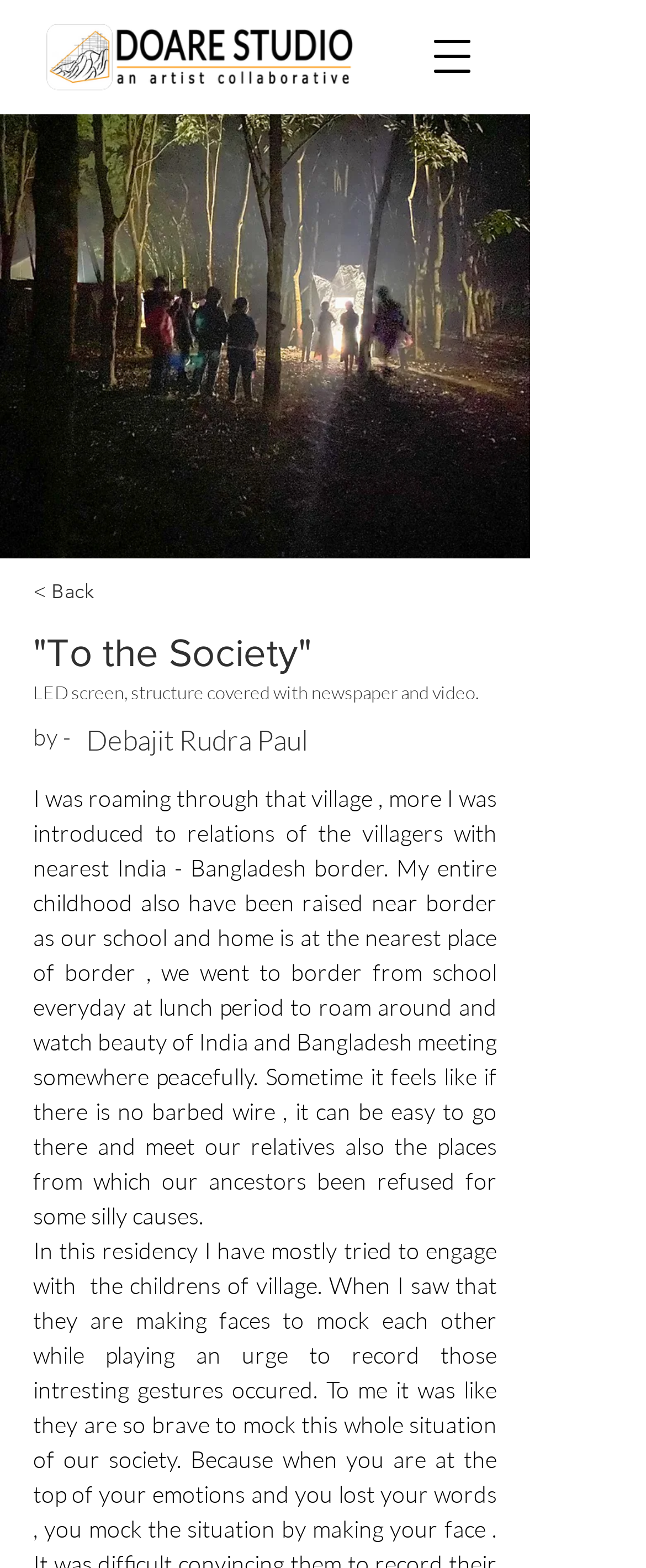Craft a detailed narrative of the webpage's structure and content.

The webpage appears to be a personal webpage or portfolio of Debajit Rudra Paul, with a focus on a specific project or artwork. At the top left corner, there is a logo of DOARE STUDIO, which is an image linked to the studio's website. Next to the logo, there is a link to go back to a previous page.

The main content of the webpage is a heading that reads "To the Society", which is centered at the top of the page. Below the heading, there is a brief description of an artwork, which includes a LED screen and a structure covered with newspaper and video.

The artist's name, Debajit Rudra Paul, is mentioned below the artwork description, along with a brief personal statement. The statement describes the artist's experience growing up near the India-Bangladesh border and their fascination with the border area. The text is quite detailed, describing how the artist would often visit the border during lunch breaks and imagine what it would be like to cross over and meet relatives.

On the top right corner, there is a button to open a navigation menu, which is not expanded by default. Overall, the webpage has a simple and clean layout, with a focus on showcasing the artist's work and personal statement.